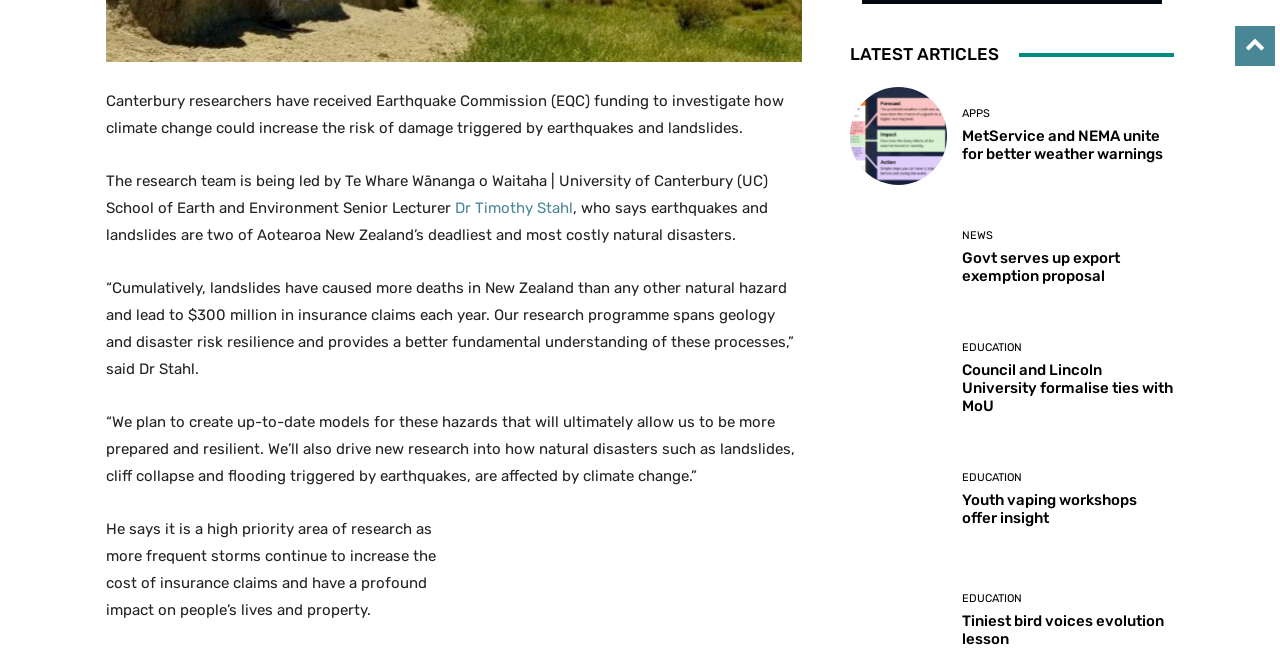Please find the bounding box coordinates of the clickable region needed to complete the following instruction: "Read about youth vaping workshops". The bounding box coordinates must consist of four float numbers between 0 and 1, i.e., [left, top, right, bottom].

[0.664, 0.686, 0.74, 0.834]